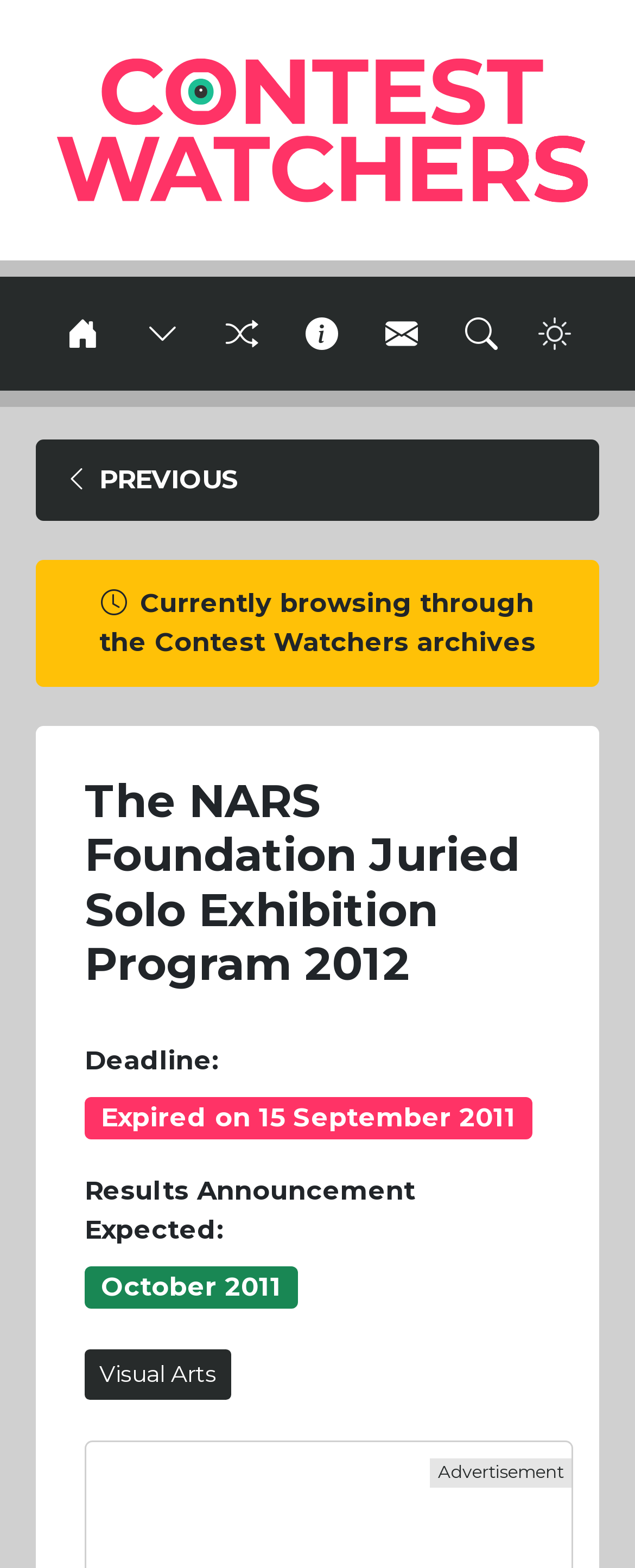Provide a brief response to the question using a single word or phrase: 
What is the deadline of the contest?

Expired on 15 September 2011